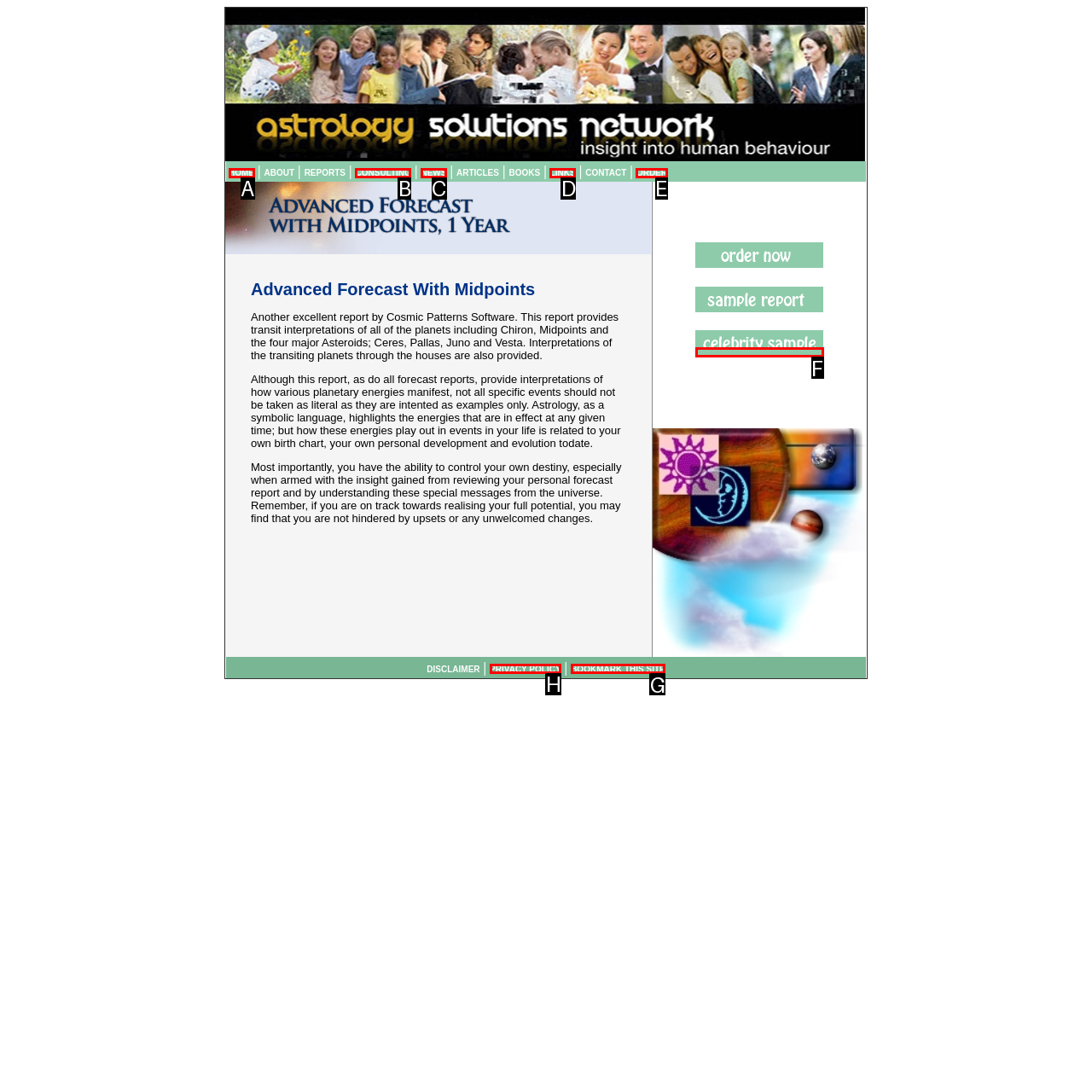Tell me which one HTML element I should click to complete the following task: Bookmark this site Answer with the option's letter from the given choices directly.

G